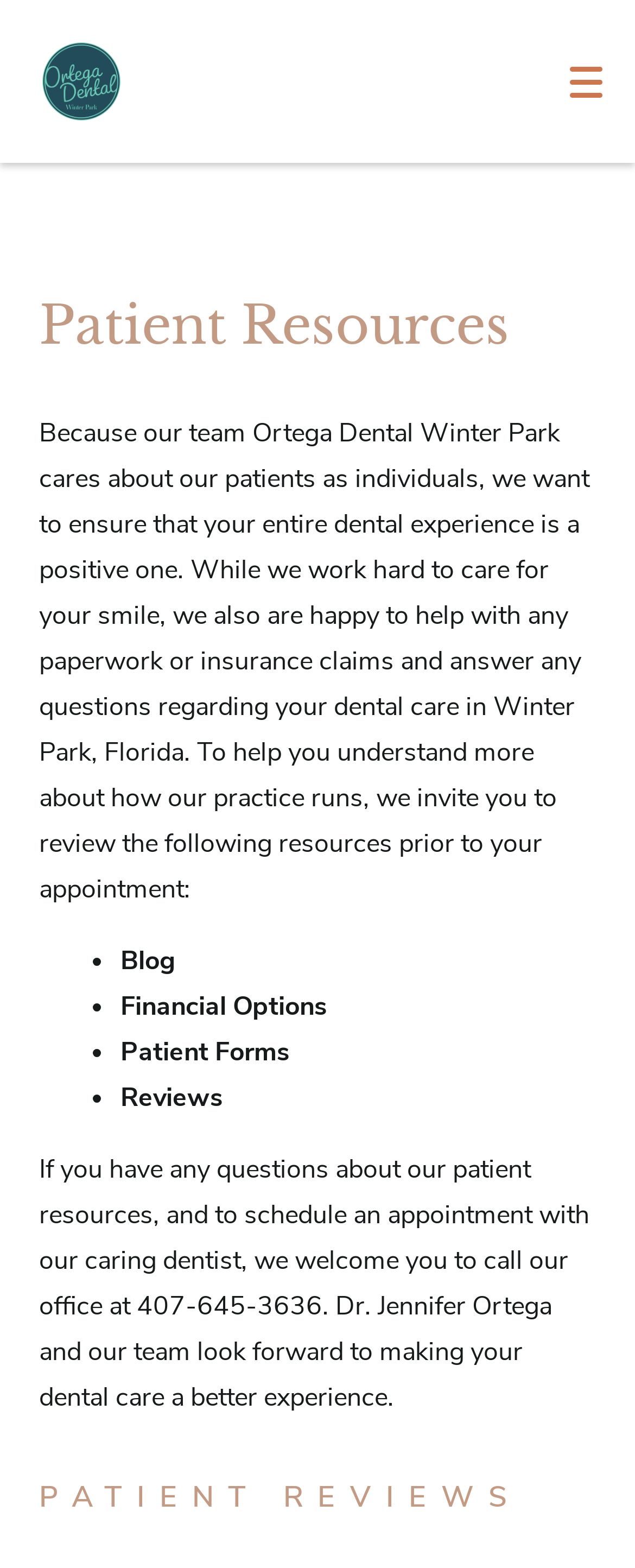Identify the bounding box coordinates of the part that should be clicked to carry out this instruction: "Get directions".

[0.366, 0.599, 0.626, 0.66]